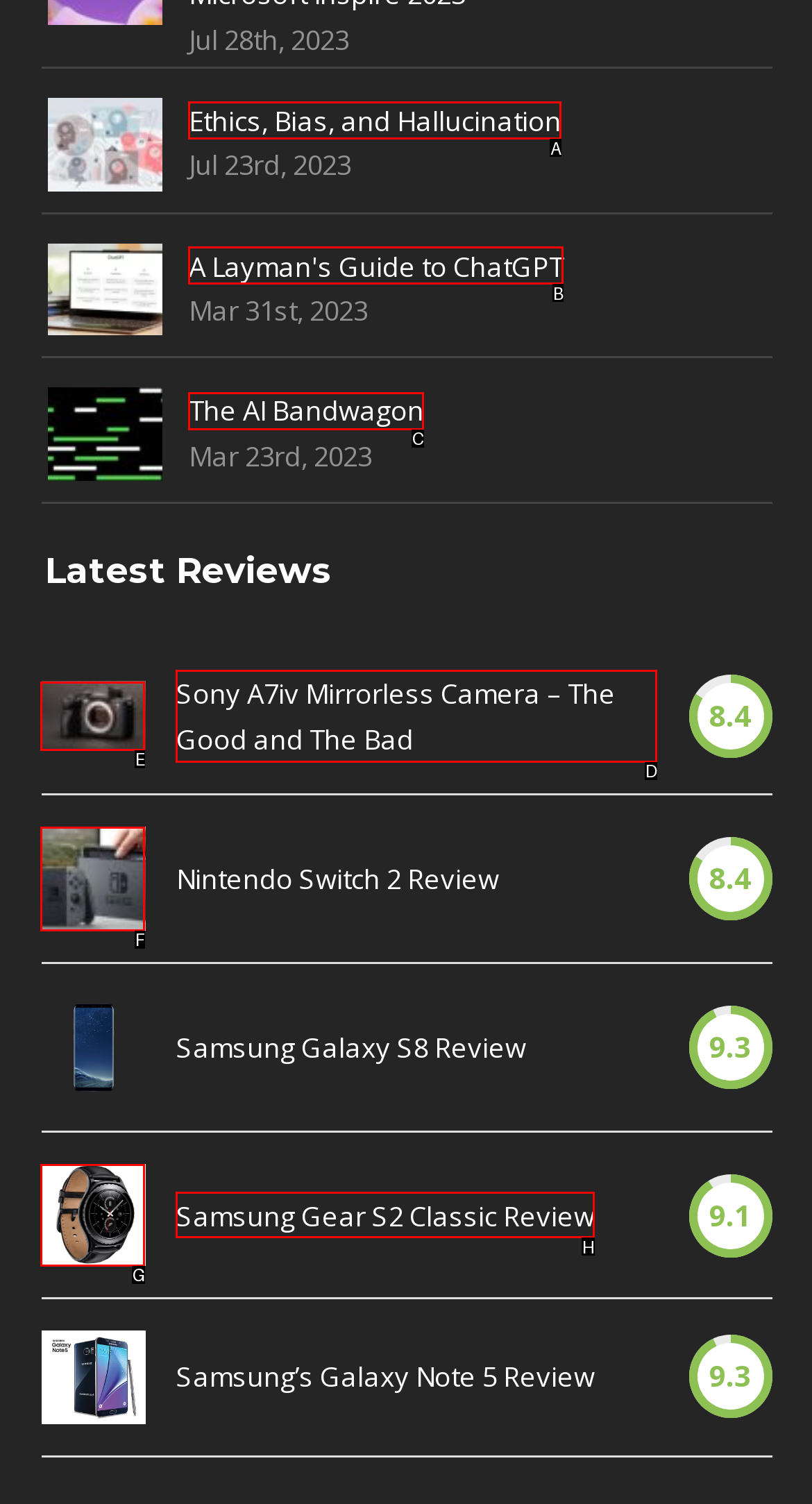Point out the option that aligns with the description: title="Samsung Gear S2 Classic"
Provide the letter of the corresponding choice directly.

G